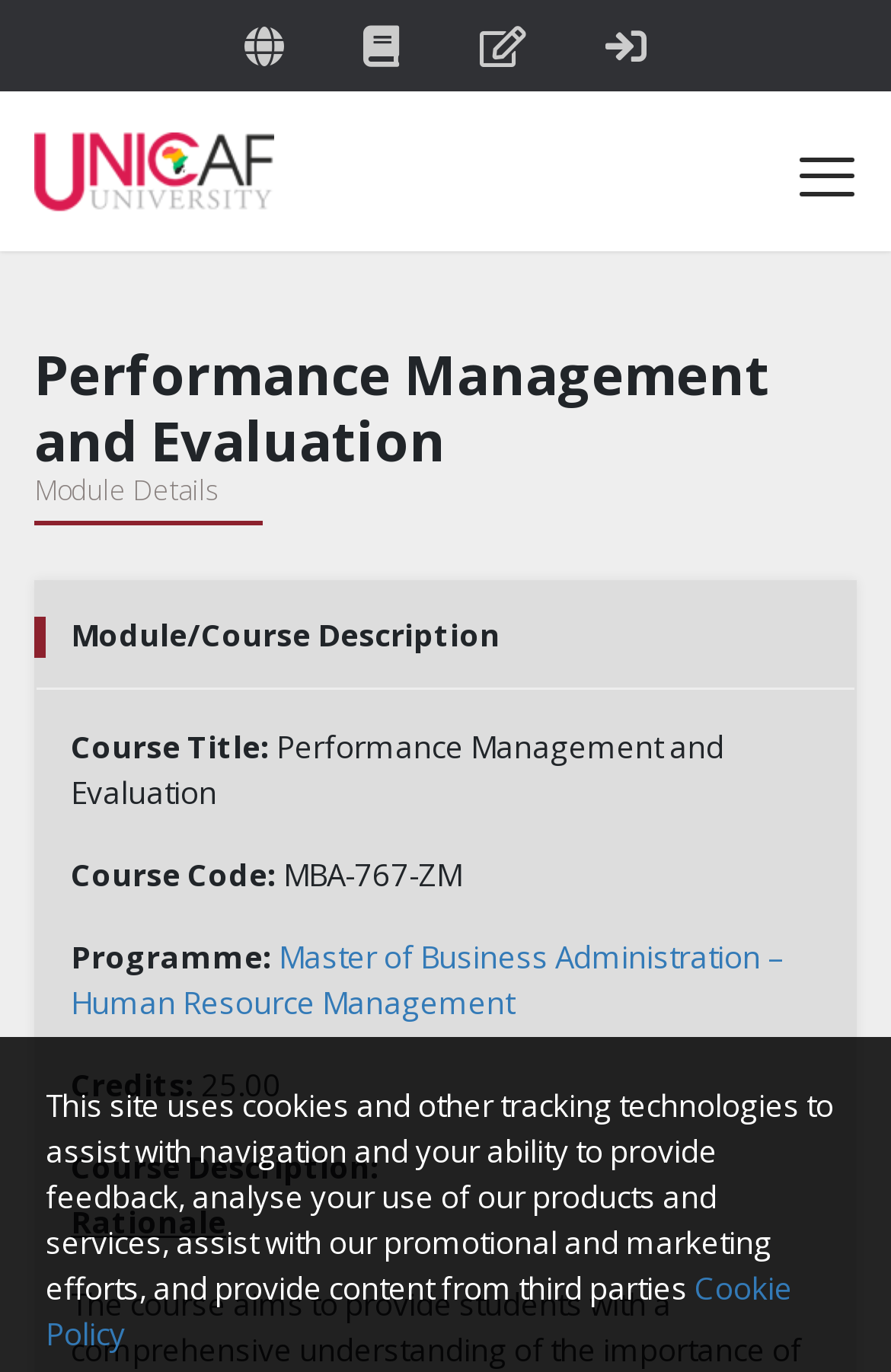How many credits is the course worth?
Answer with a single word or phrase by referring to the visual content.

25.00